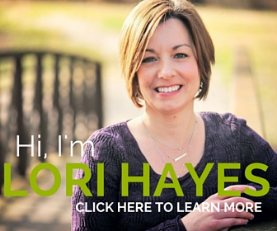What type of scene is depicted in the background of the image?
Please answer the question as detailed as possible based on the image.

The background of the image showcases a blurred outdoor scene, which adds warmth and an approachable vibe, aligning with the friendly and inviting message conveyed by the text.